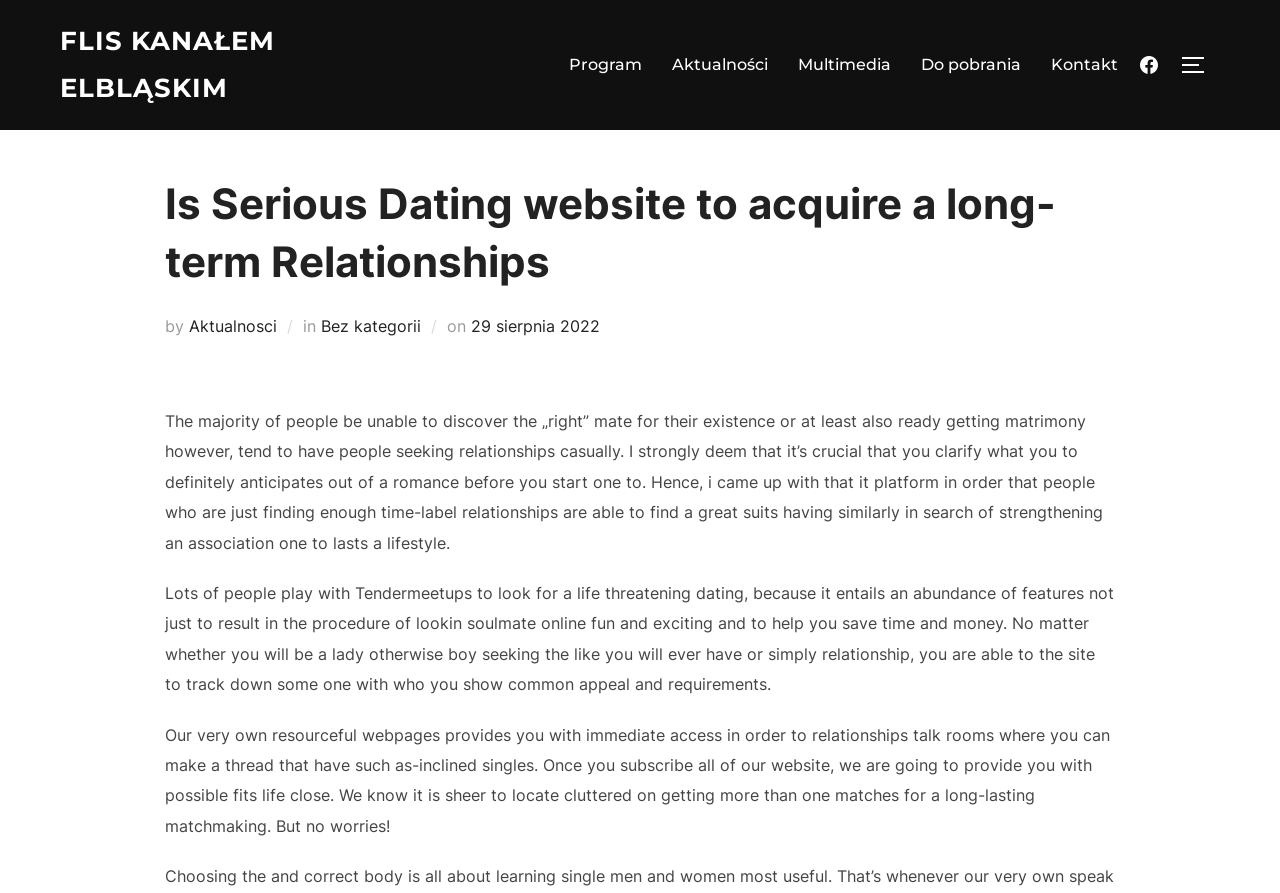Locate and extract the text of the main heading on the webpage.

Is Serious Dating website to acquire a long-term Relationships